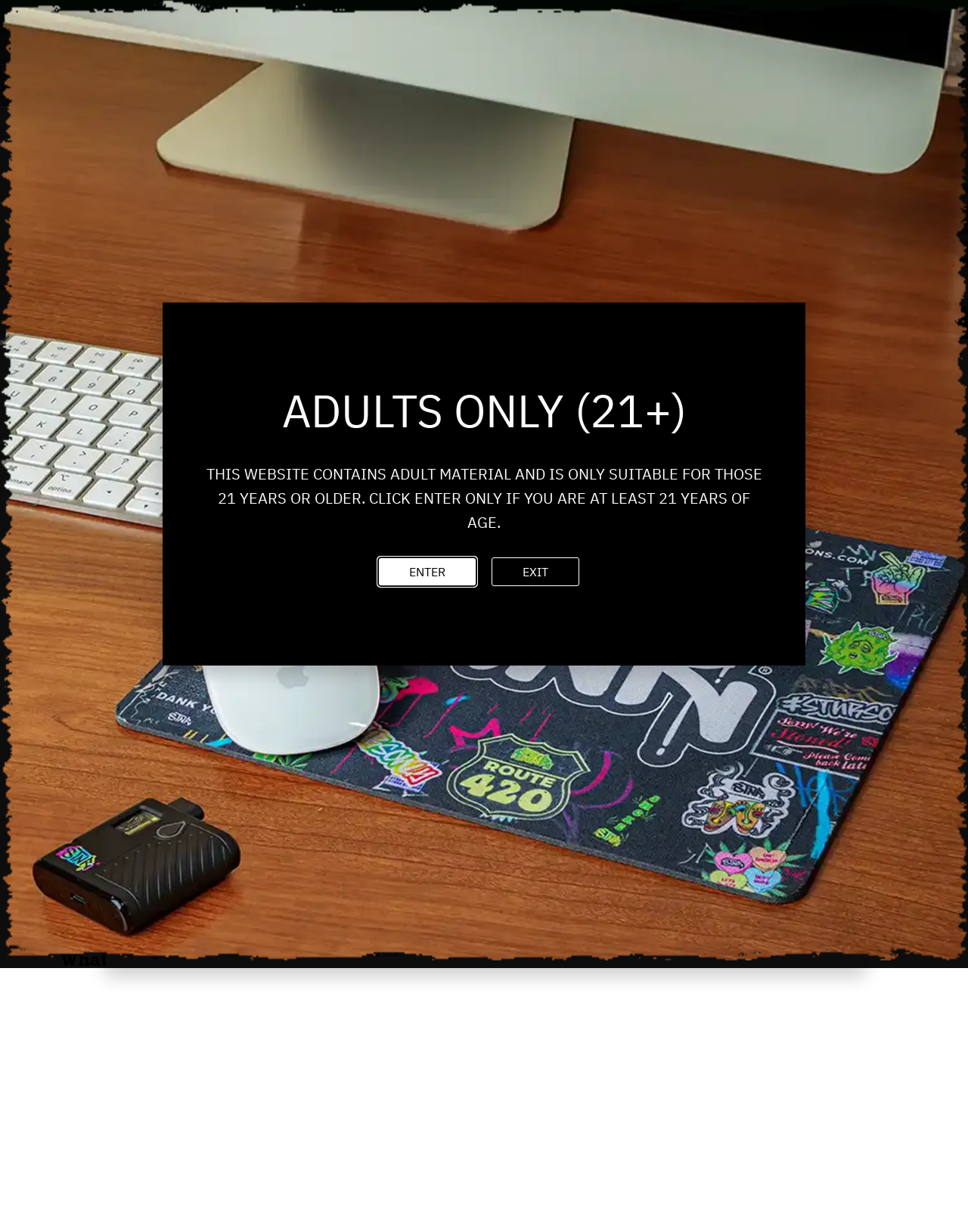Provide a one-word or one-phrase answer to the question:
What is the purpose of the 'Menu Toggle' button?

To open or close the menu